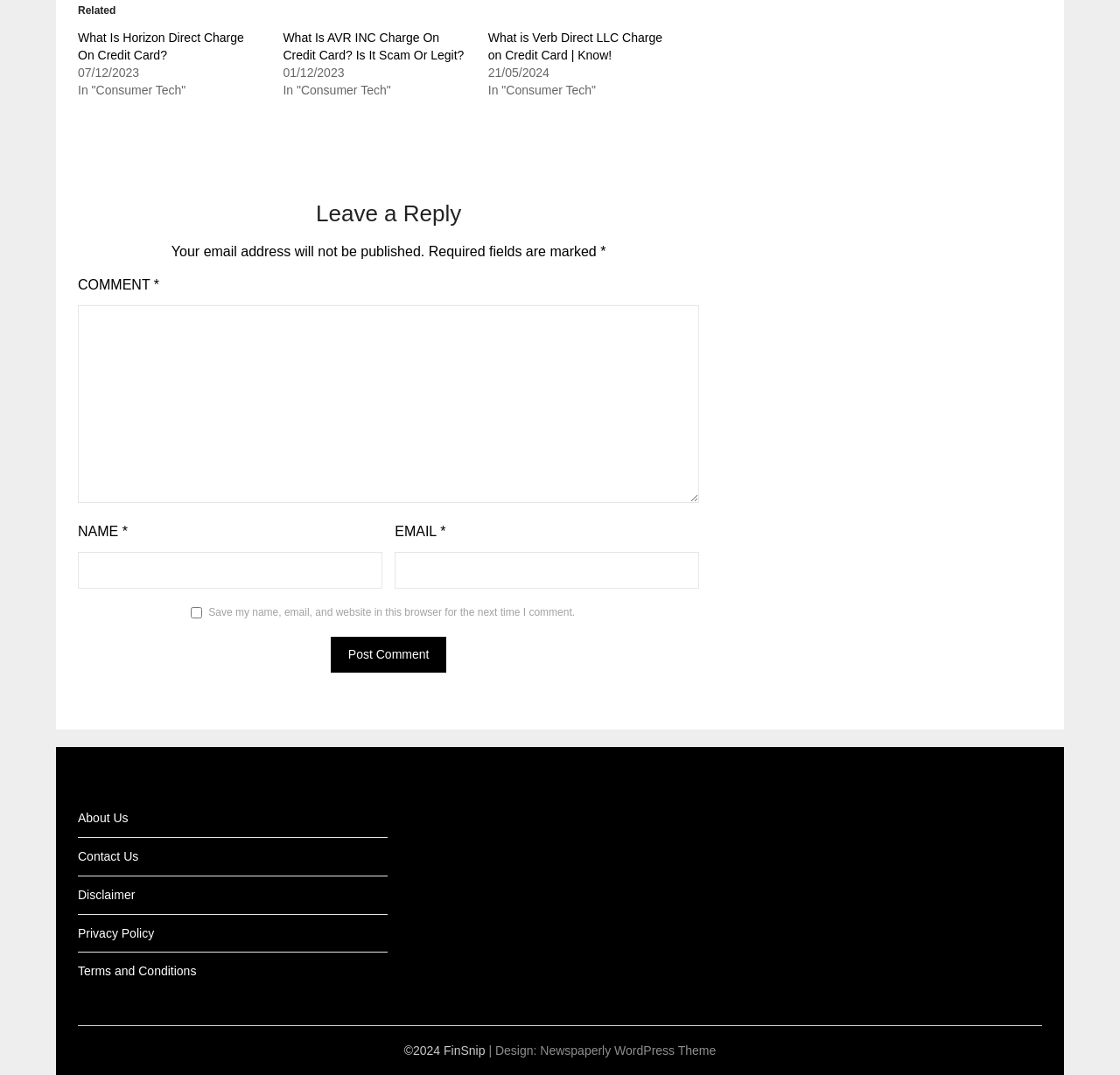From the details in the image, provide a thorough response to the question: What is the theme of the website?

The theme of the website can be found at the bottom of the page, where it is mentioned as '| Design: Newspaperly WordPress Theme', indicating that the theme of the website is Newspaperly WordPress Theme.